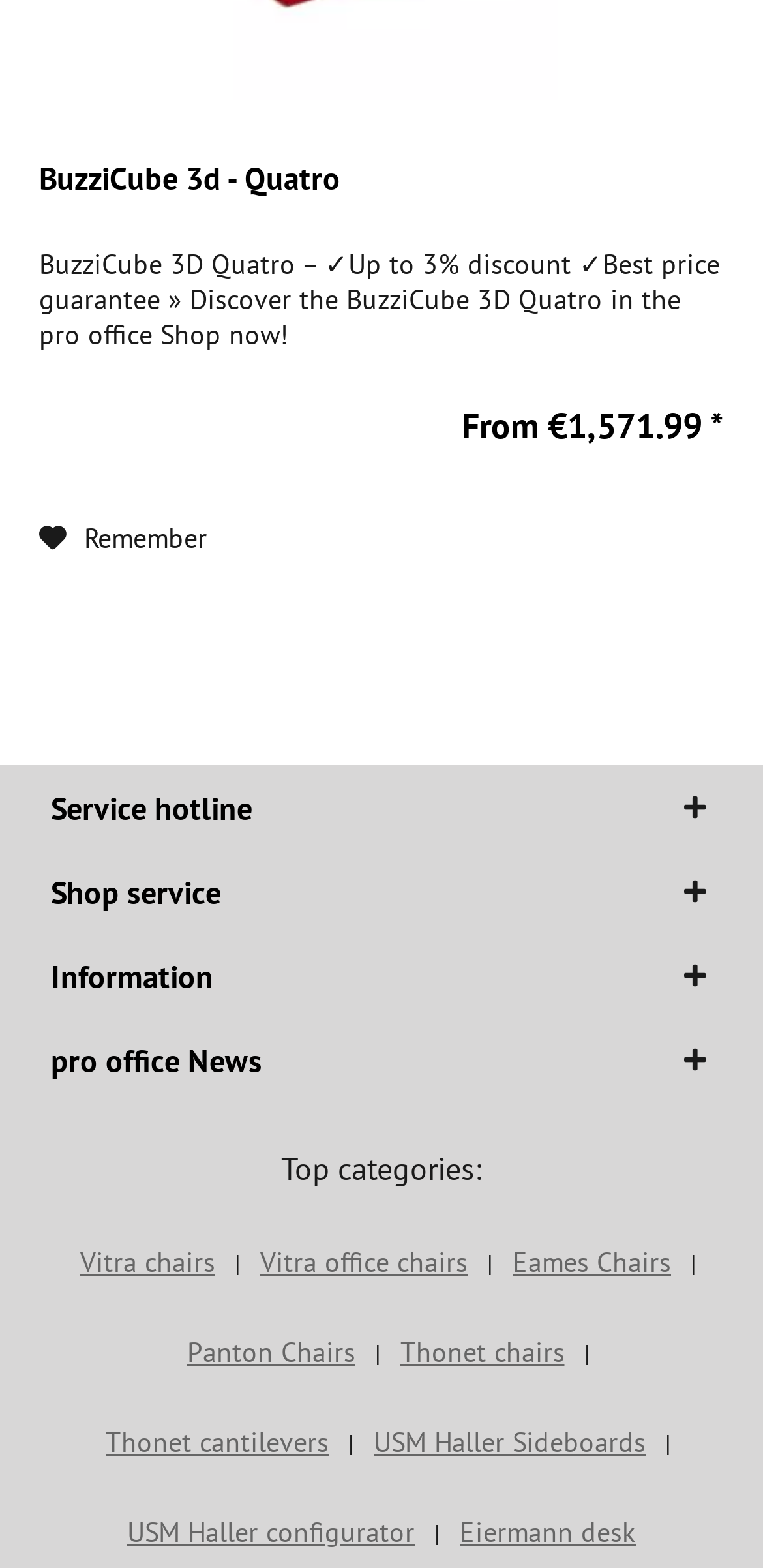Determine the bounding box coordinates of the clickable region to carry out the instruction: "Discover the BuzziCube 3D Quatro".

[0.052, 0.157, 0.944, 0.225]